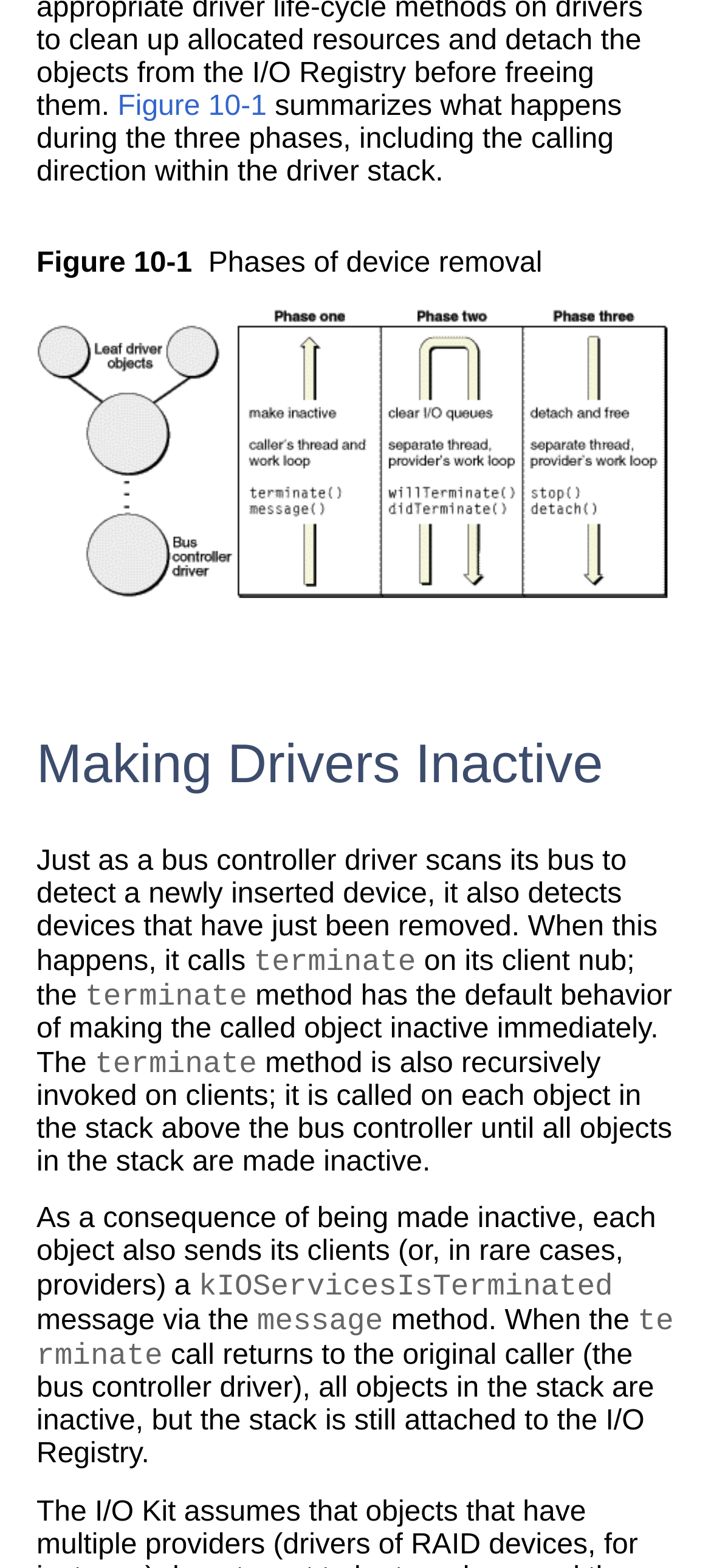Could you determine the bounding box coordinates of the clickable element to complete the instruction: "Click the 'Send' button"? Provide the coordinates as four float numbers between 0 and 1, i.e., [left, top, right, bottom].

[0.038, 0.926, 0.265, 0.958]